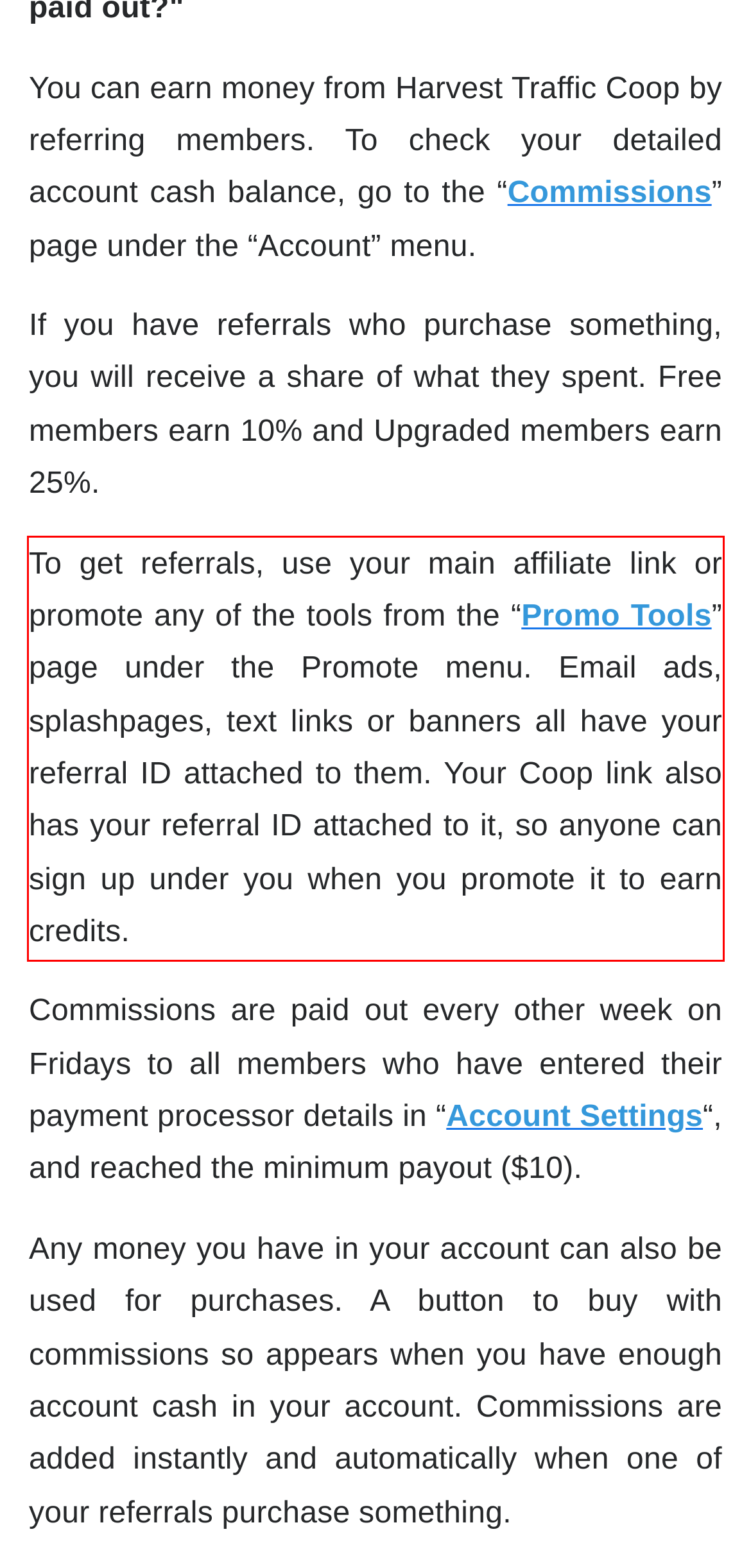You are given a screenshot with a red rectangle. Identify and extract the text within this red bounding box using OCR.

To get referrals, use your main affiliate link or promote any of the tools from the “Promo Tools” page under the Promote menu. Email ads, splashpages, text links or banners all have your referral ID attached to them. Your Coop link also has your referral ID attached to it, so anyone can sign up under you when you promote it to earn credits.